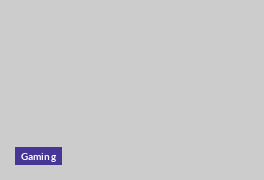What is the text on the button?
Provide a concise answer using a single word or phrase based on the image.

Gaming